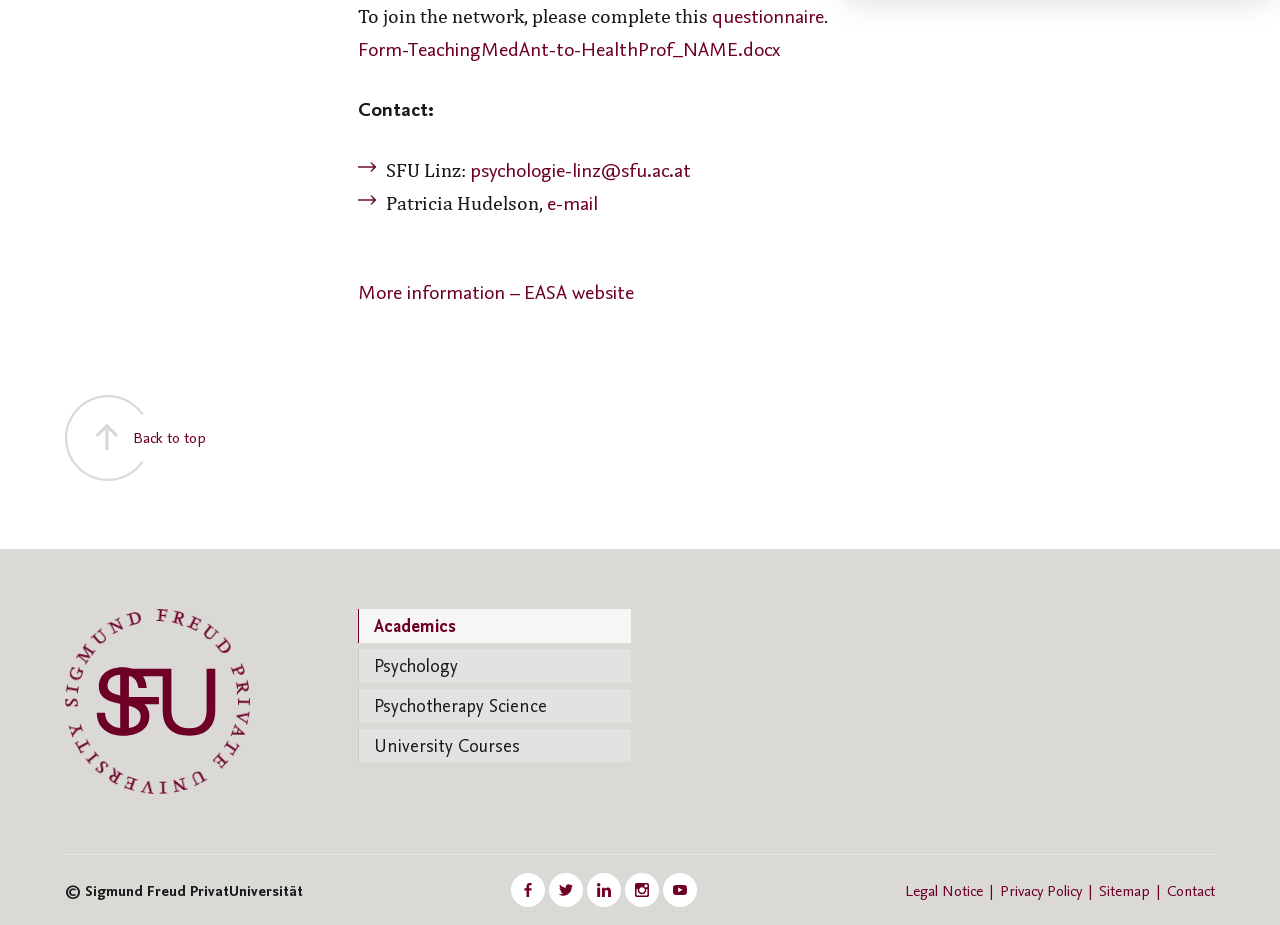Please identify the coordinates of the bounding box for the clickable region that will accomplish this instruction: "Send an email to 'psychologie-linz@sfu.ac.at'".

[0.367, 0.168, 0.539, 0.198]